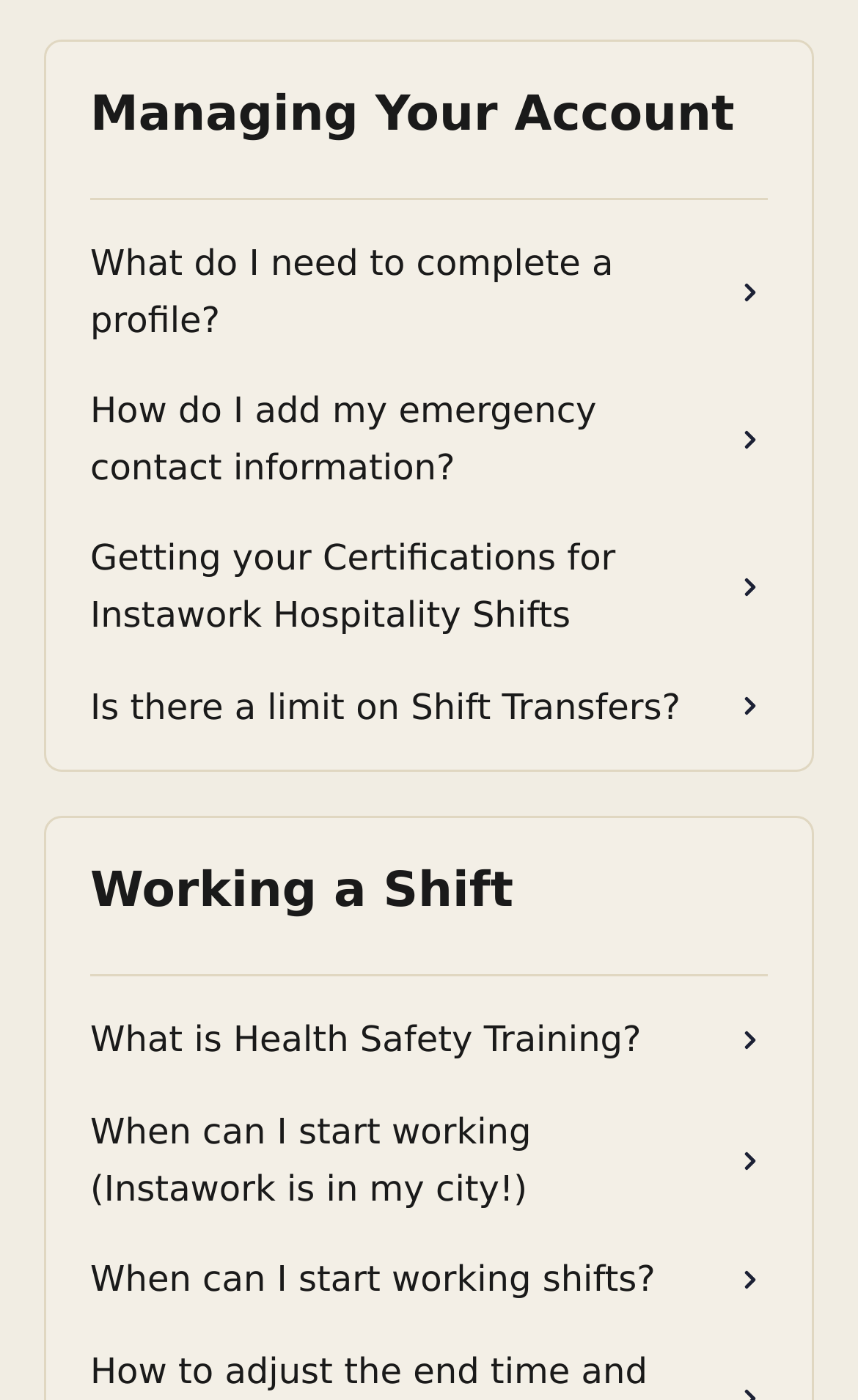What is the last topic on the webpage?
Give a thorough and detailed response to the question.

By scrolling down to the bottom of the webpage, I can see that the last topic is 'When can I start working shifts?' which is a link.